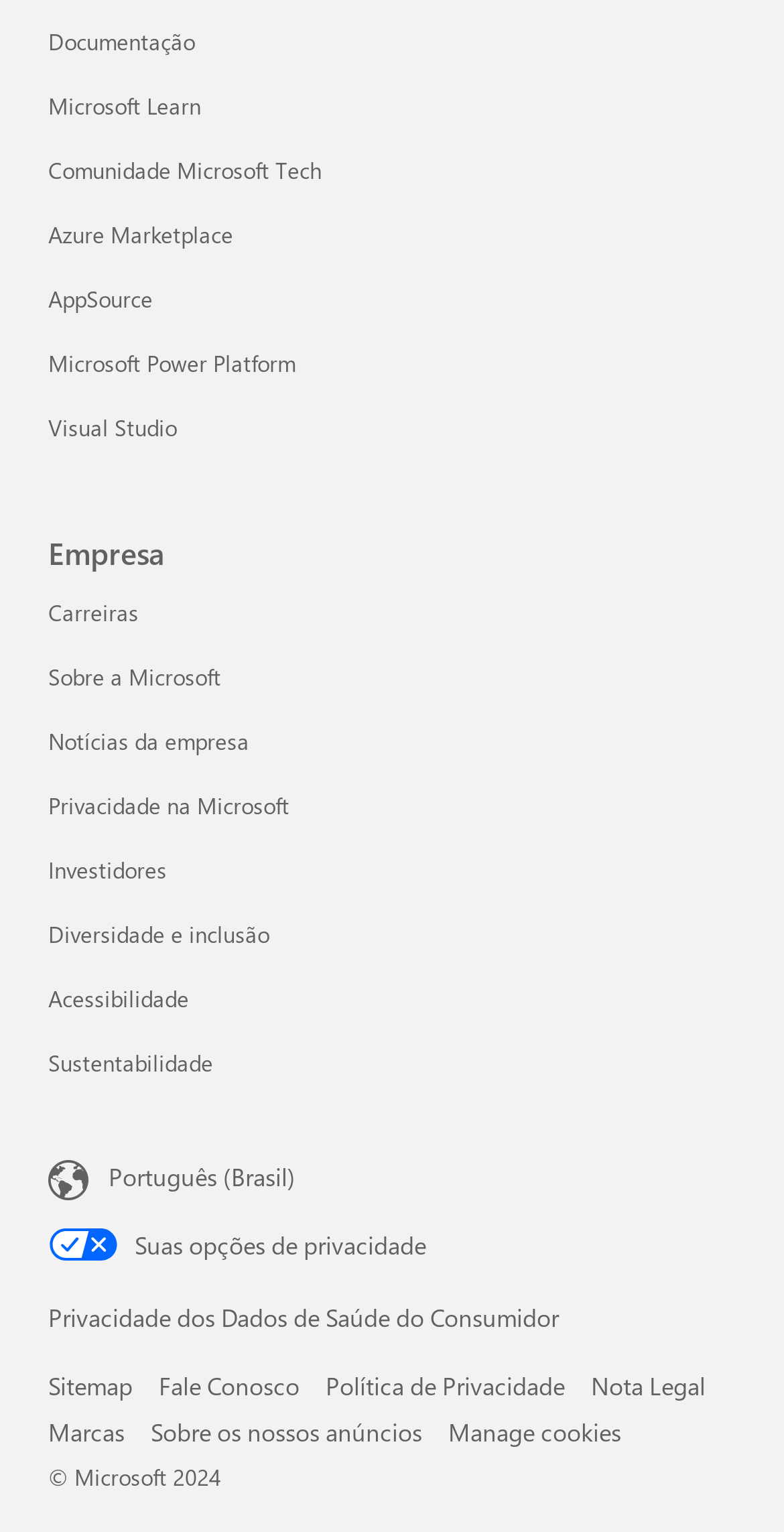Locate the bounding box coordinates of the element that should be clicked to fulfill the instruction: "Explore Azure Marketplace".

[0.062, 0.143, 0.297, 0.163]